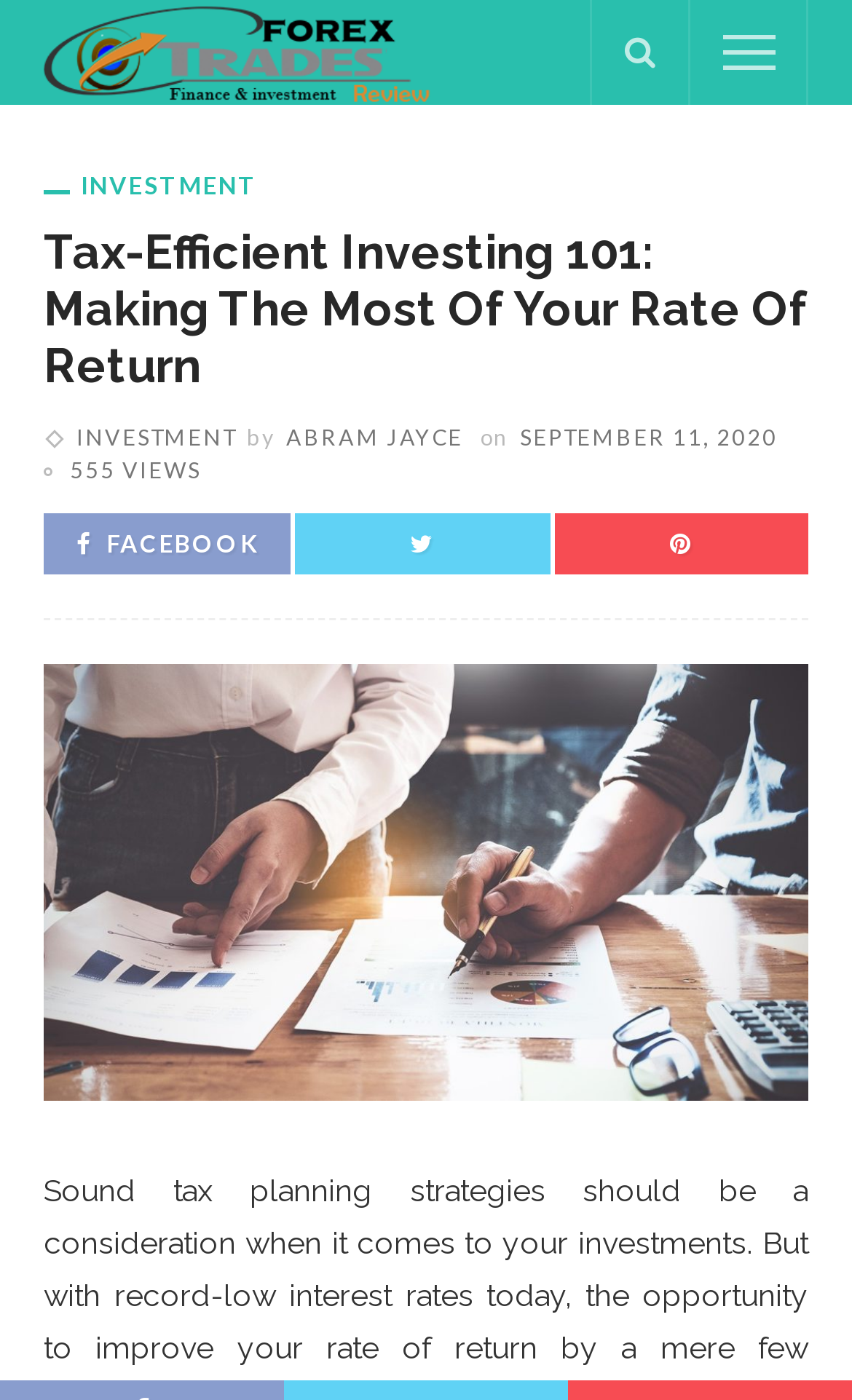Please specify the bounding box coordinates of the area that should be clicked to accomplish the following instruction: "Click on the link to INVESTMENT". The coordinates should consist of four float numbers between 0 and 1, i.e., [left, top, right, bottom].

[0.051, 0.122, 0.303, 0.142]